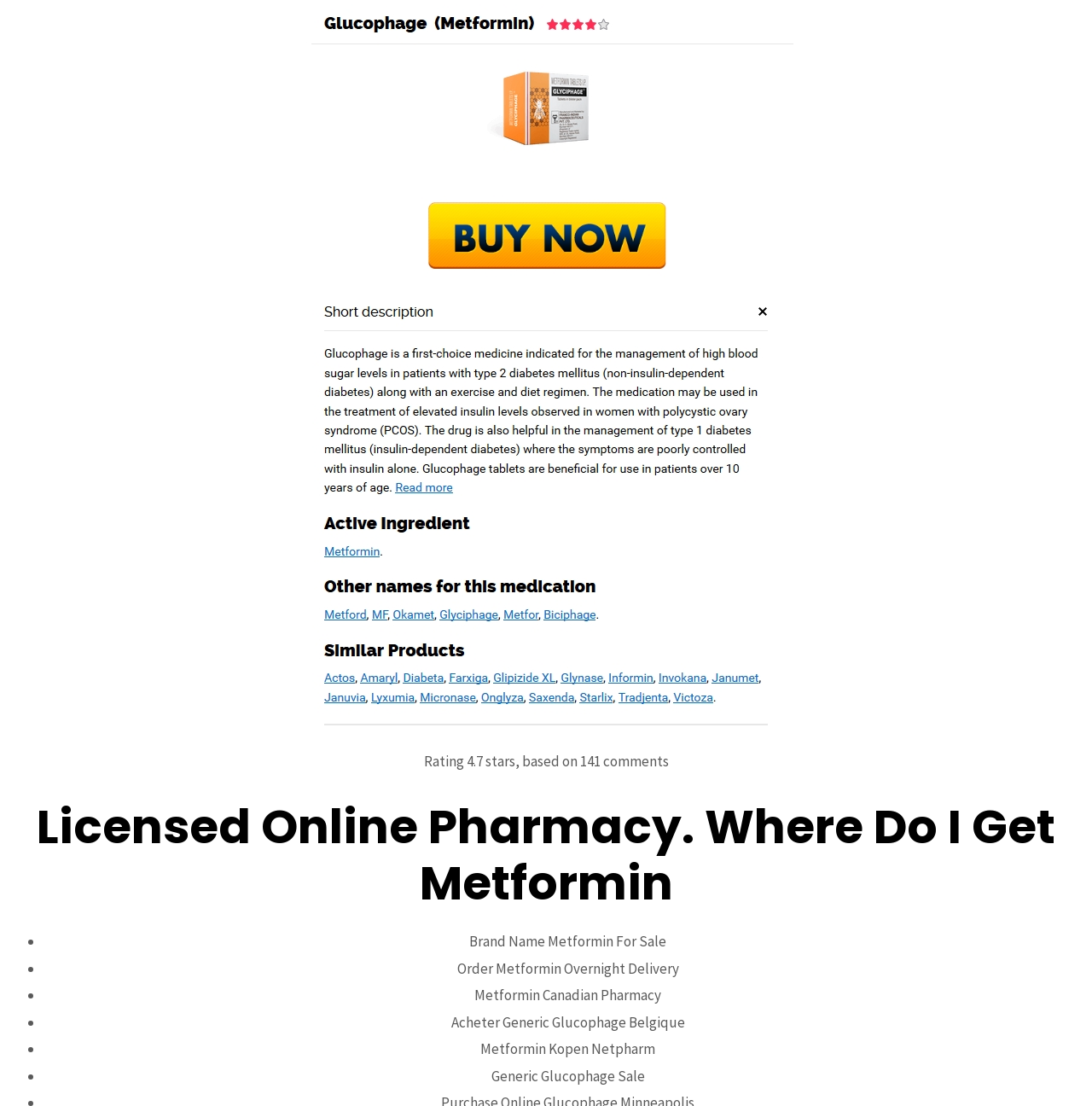Find the bounding box coordinates of the element I should click to carry out the following instruction: "Click on the 'DONATE' button".

[0.856, 0.044, 0.969, 0.081]